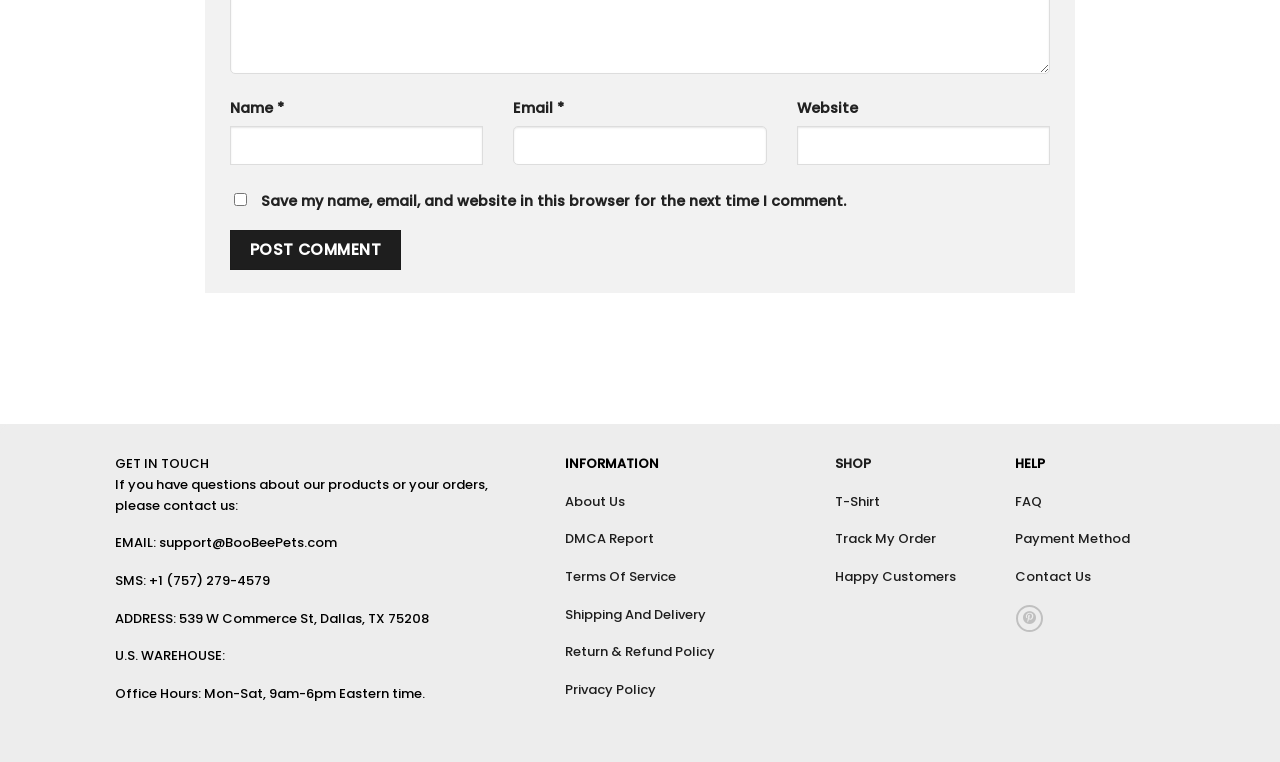What is the purpose of the HELP section?
Look at the screenshot and respond with a single word or phrase.

Get help or FAQs